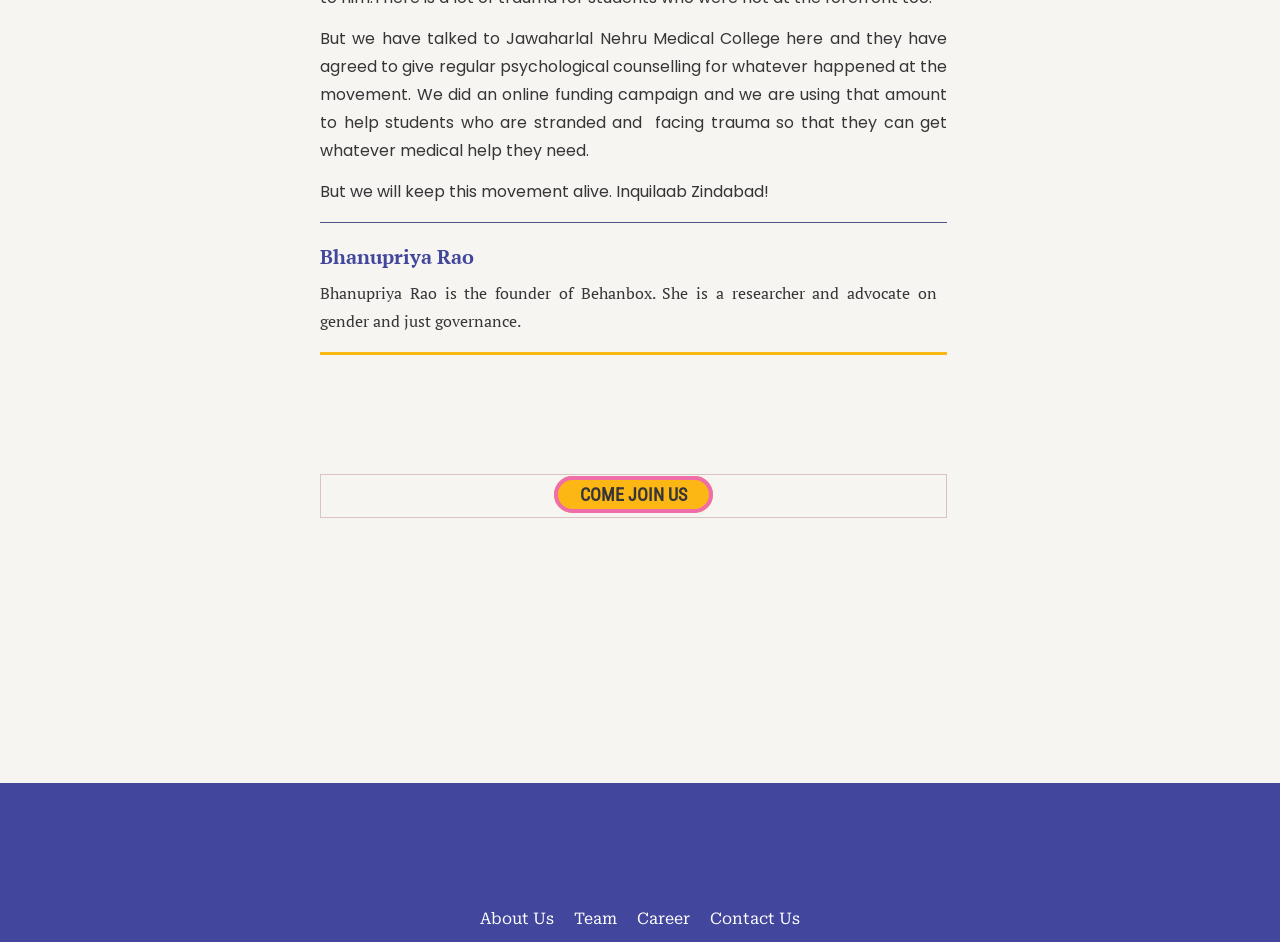Locate the bounding box coordinates of the area that needs to be clicked to fulfill the following instruction: "visit the facebook page". The coordinates should be in the format of four float numbers between 0 and 1, namely [left, top, right, bottom].

[0.444, 0.922, 0.46, 0.948]